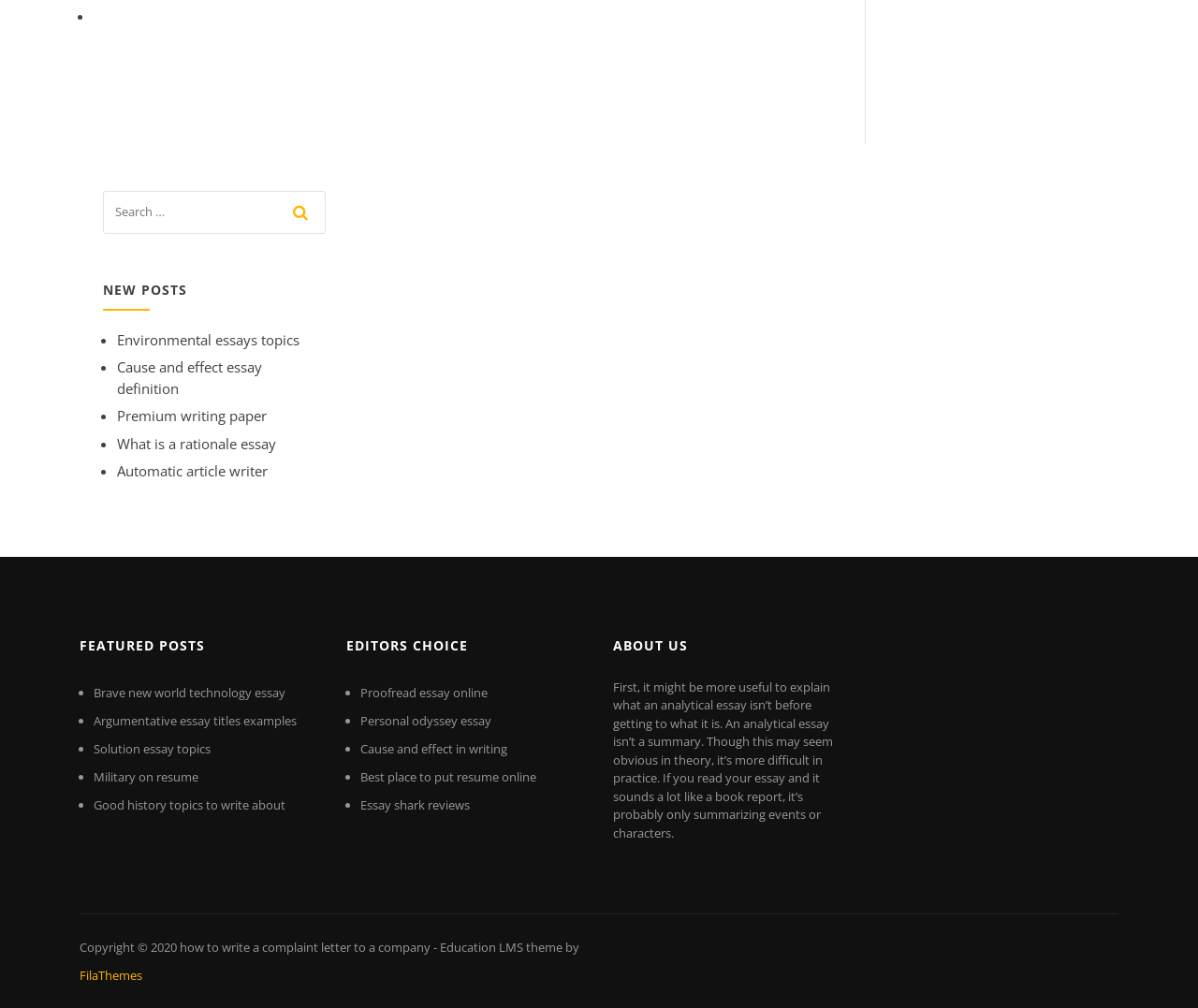Please specify the bounding box coordinates of the clickable region to carry out the following instruction: "Click on the 'NEW POSTS' section". The coordinates should be four float numbers between 0 and 1, in the format [left, top, right, bottom].

[0.086, 0.269, 0.271, 0.308]